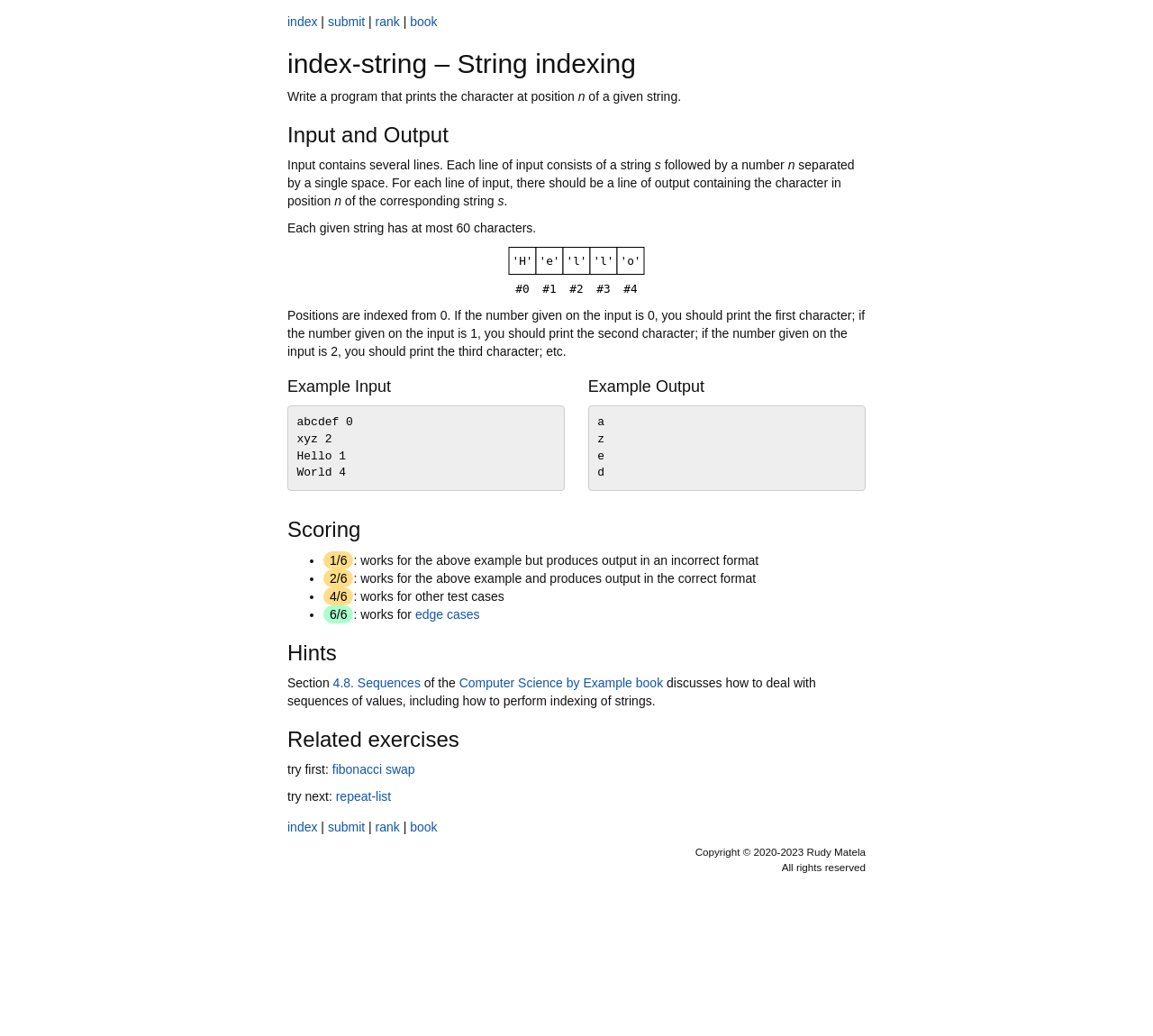Provide your answer in one word or a succinct phrase for the question: 
How are the input and output formatted?

String followed by number